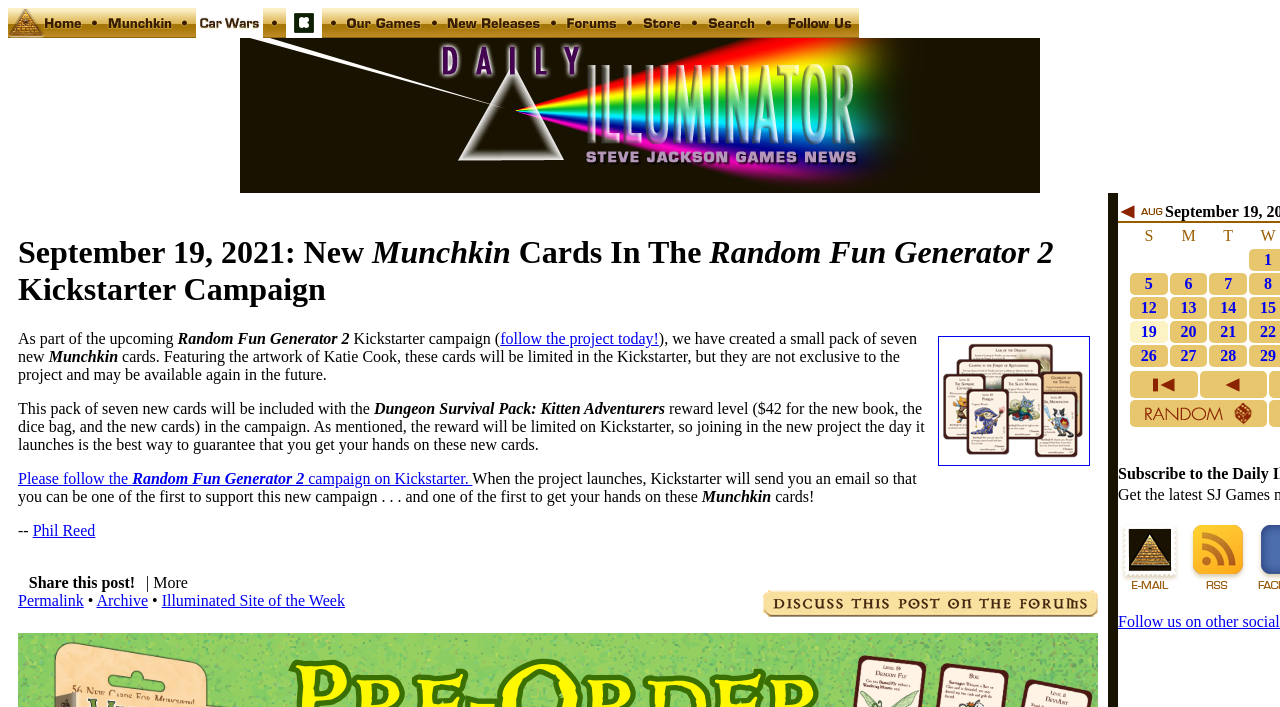Please provide a comprehensive response to the question below by analyzing the image: 
How many new Munchkin cards are included in the pack?

The article states that 'we have created a small pack of seven new Munchkin cards', which indicates that the pack includes seven new cards.